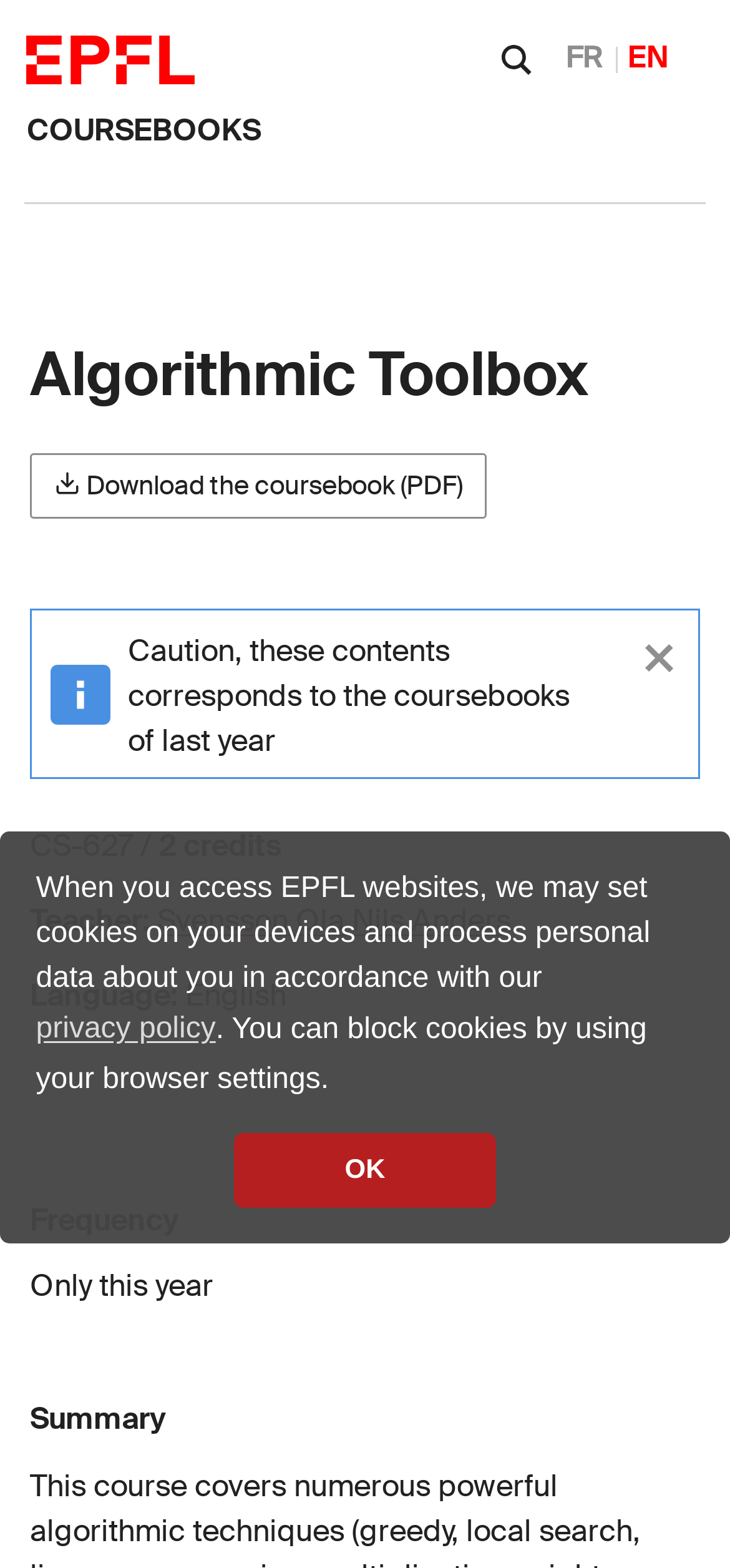Could you provide the bounding box coordinates for the portion of the screen to click to complete this instruction: "Click the EPFL logo"?

[0.037, 0.008, 0.268, 0.066]